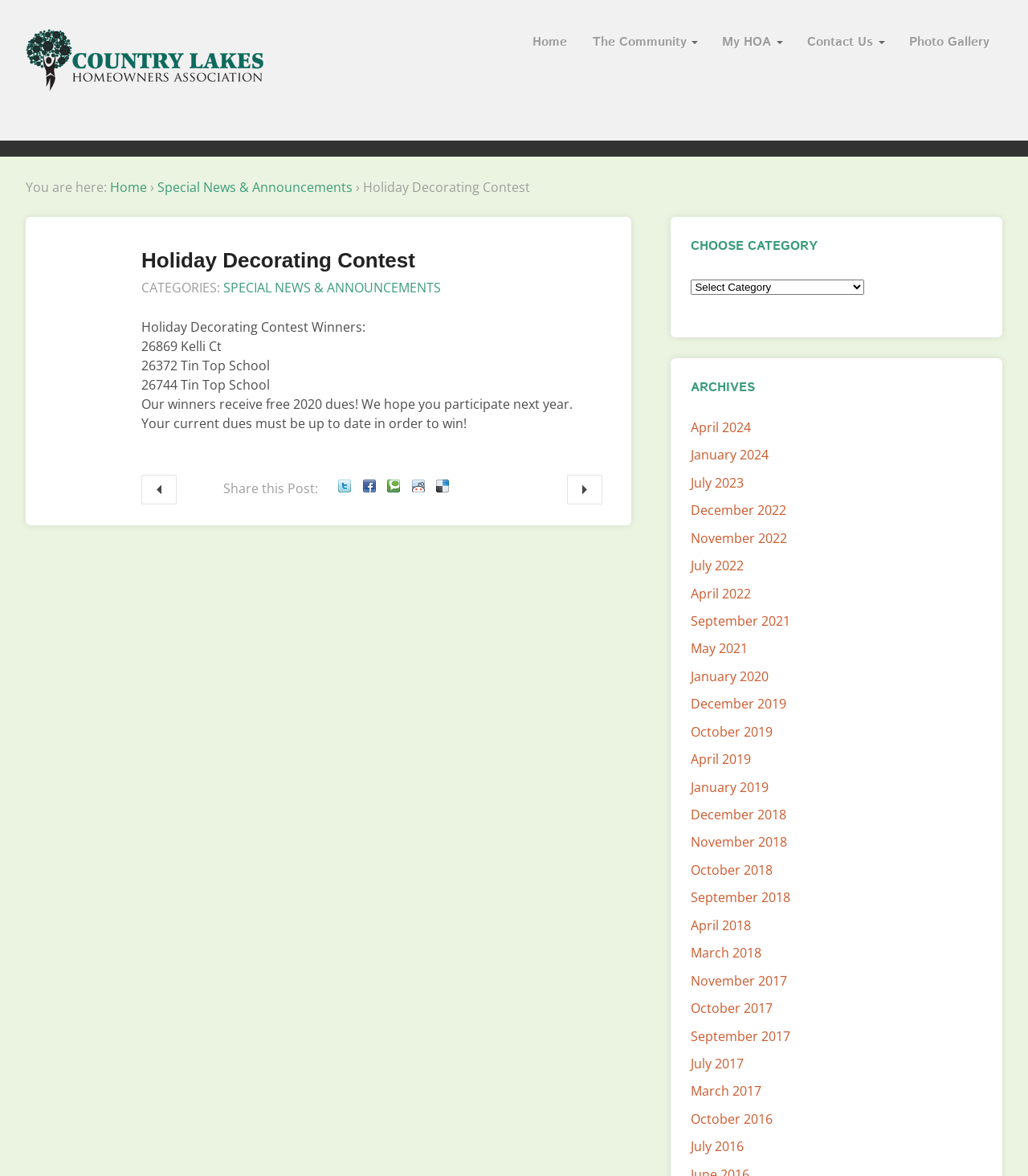Provide the bounding box coordinates of the HTML element described as: "In Media". The bounding box coordinates should be four float numbers between 0 and 1, i.e., [left, top, right, bottom].

None